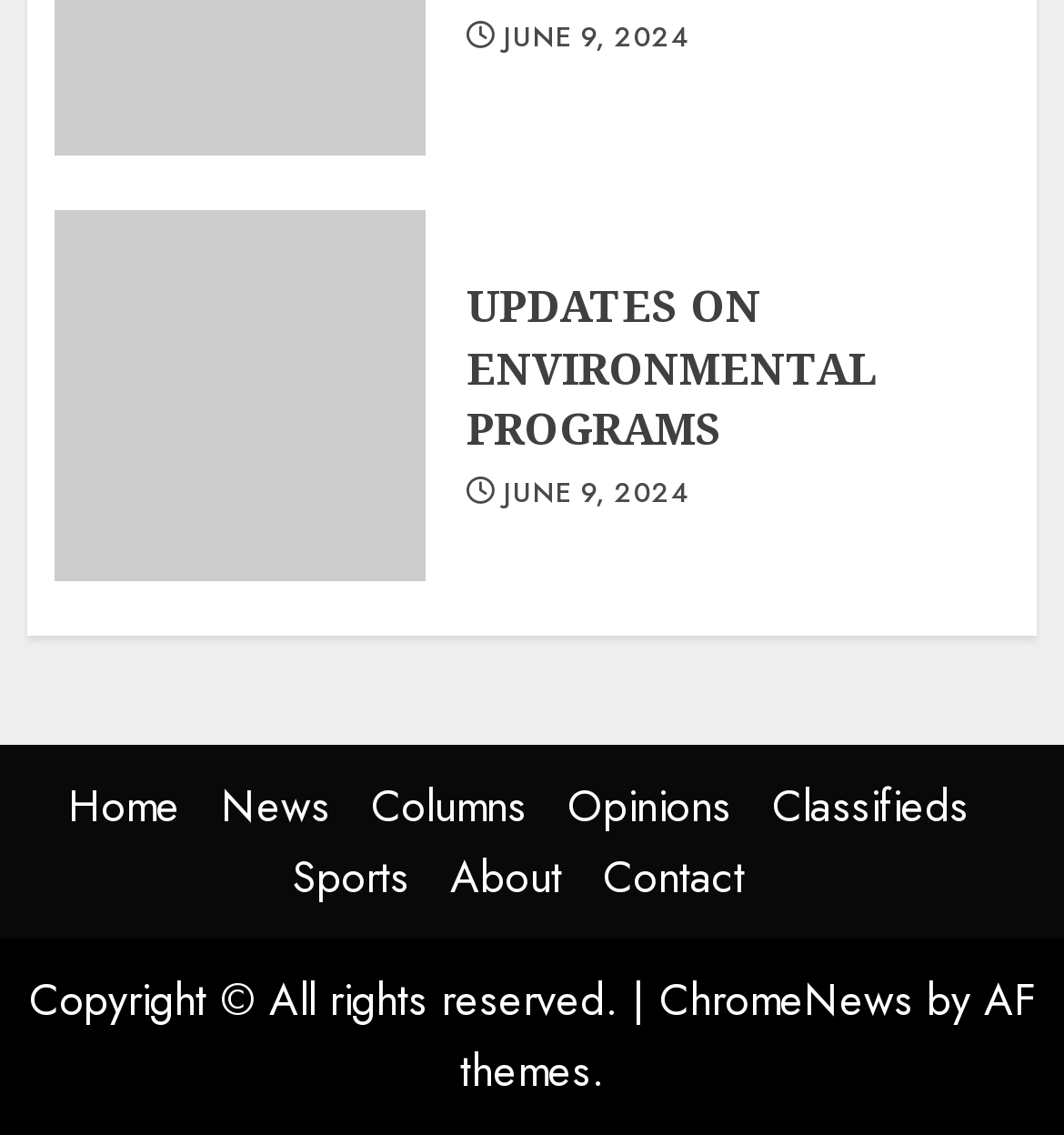Based on the provided description, "parent_node: NEWS", find the bounding box of the corresponding UI element in the screenshot.

None